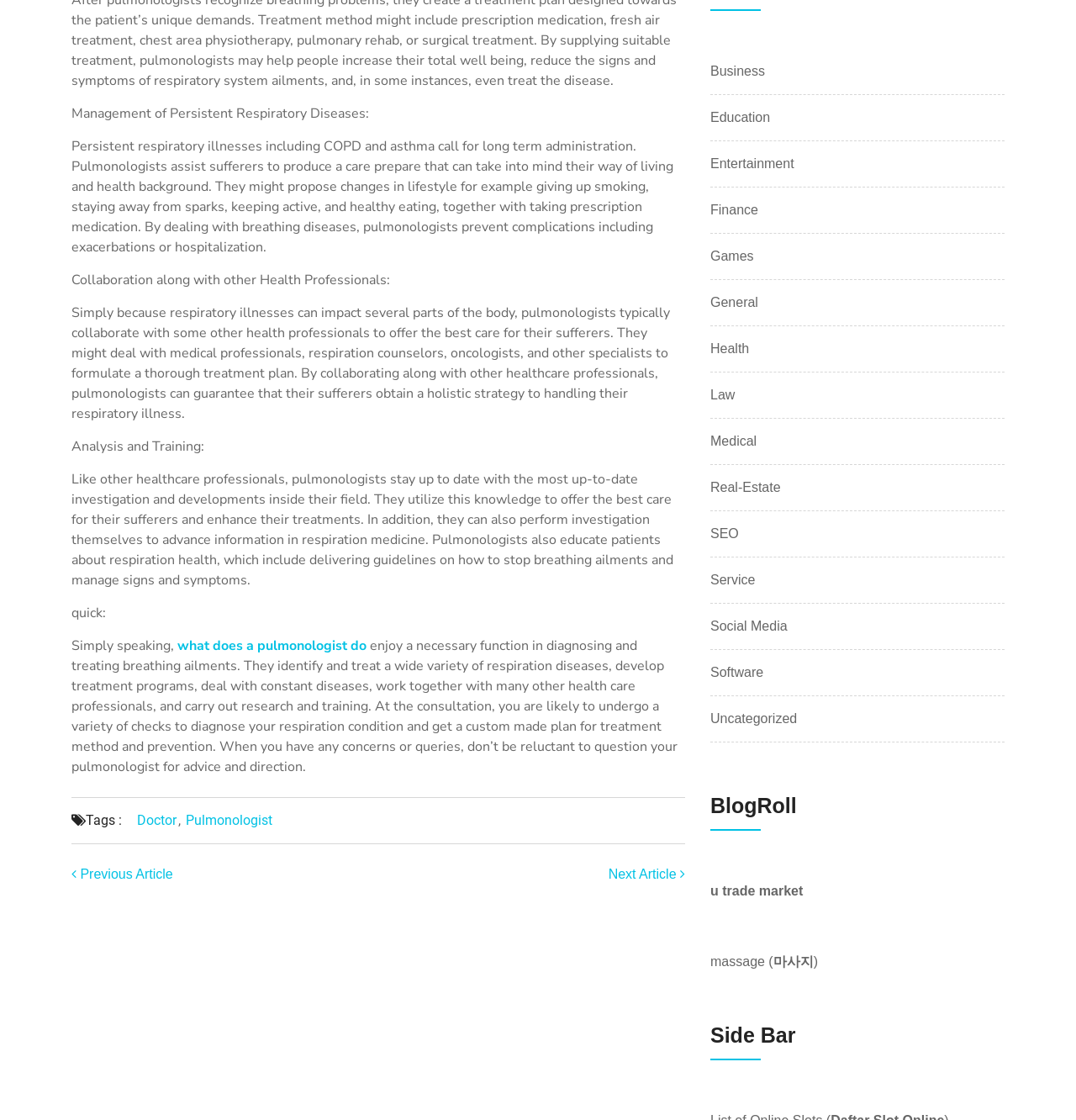Please specify the bounding box coordinates of the clickable region to carry out the following instruction: "Read the next article". The coordinates should be four float numbers between 0 and 1, in the format [left, top, right, bottom].

[0.565, 0.774, 0.637, 0.787]